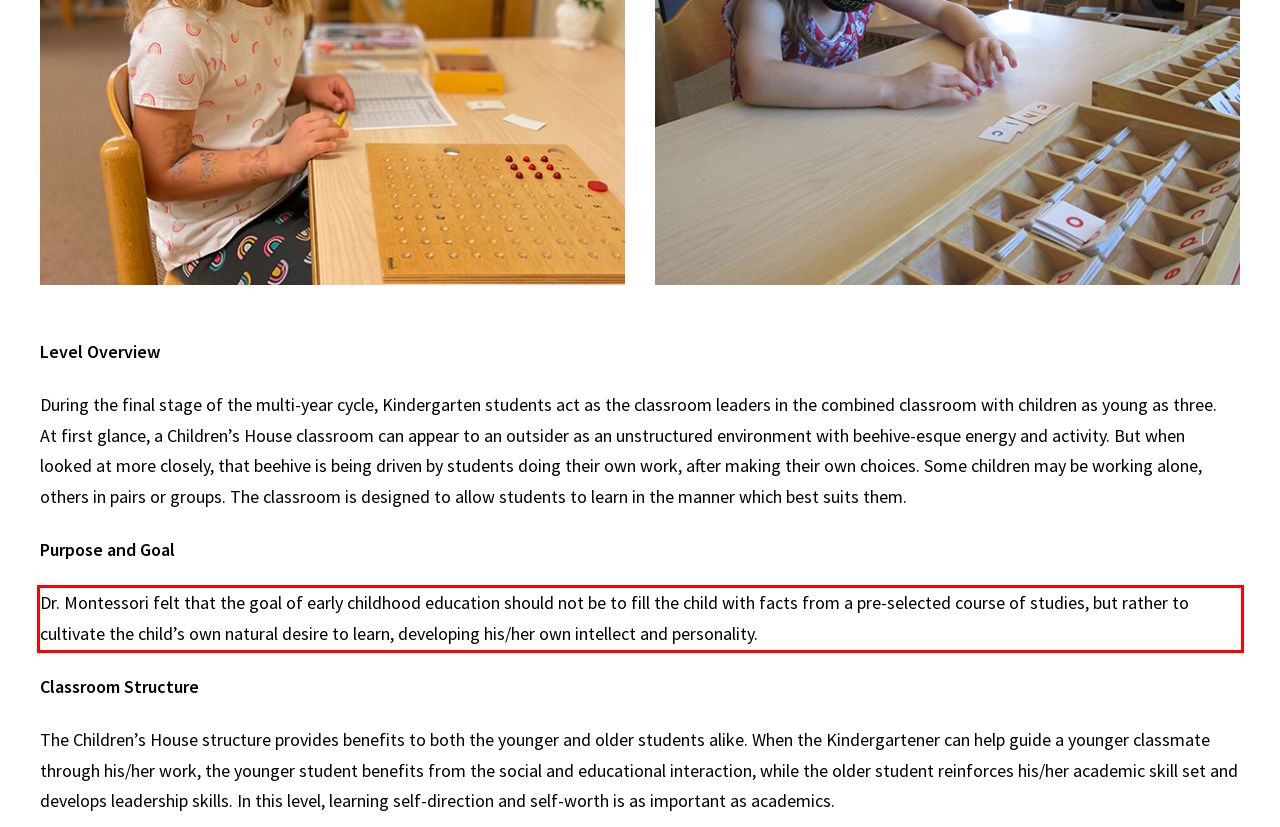You are given a screenshot with a red rectangle. Identify and extract the text within this red bounding box using OCR.

Dr. Montessori felt that the goal of early childhood education should not be to fill the child with facts from a pre-selected course of studies, but rather to cultivate the child’s own natural desire to learn, developing his/her own intellect and personality.